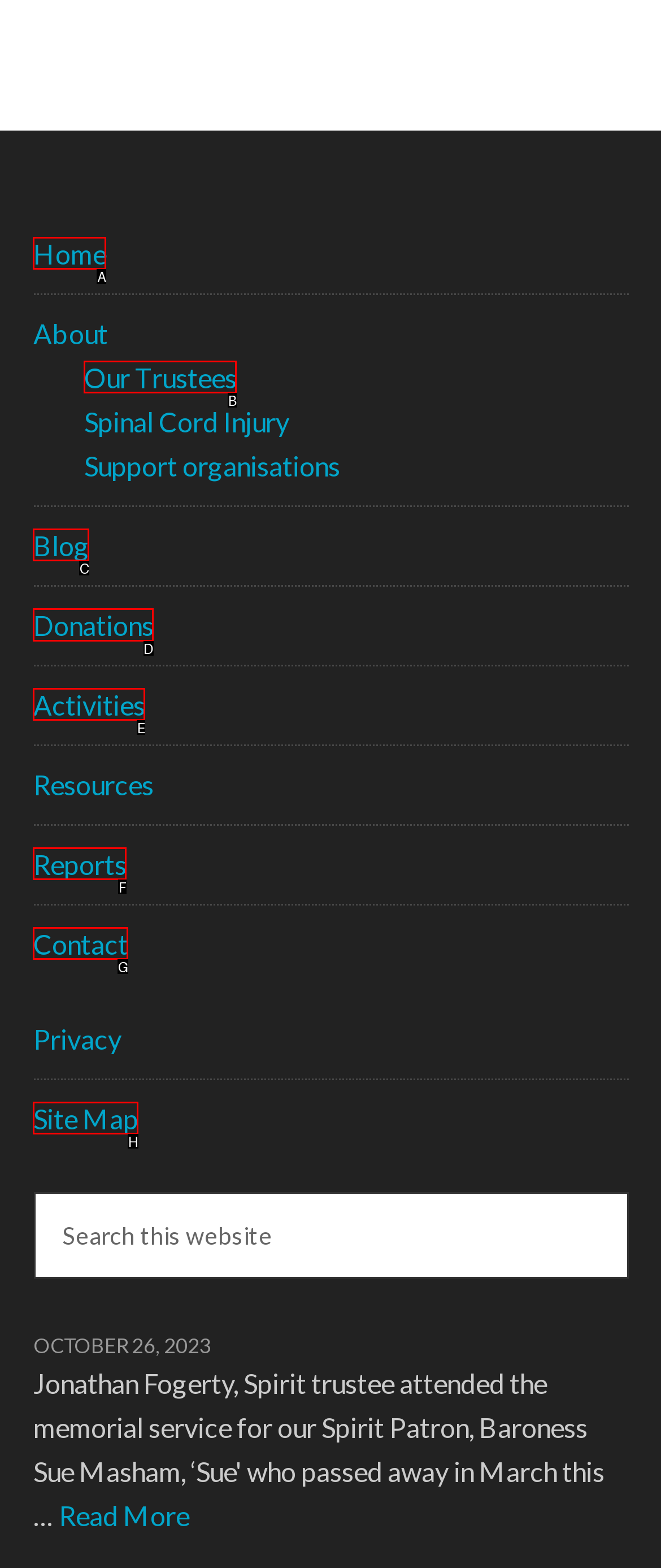Tell me the letter of the UI element to click in order to accomplish the following task: make a donation
Answer with the letter of the chosen option from the given choices directly.

D